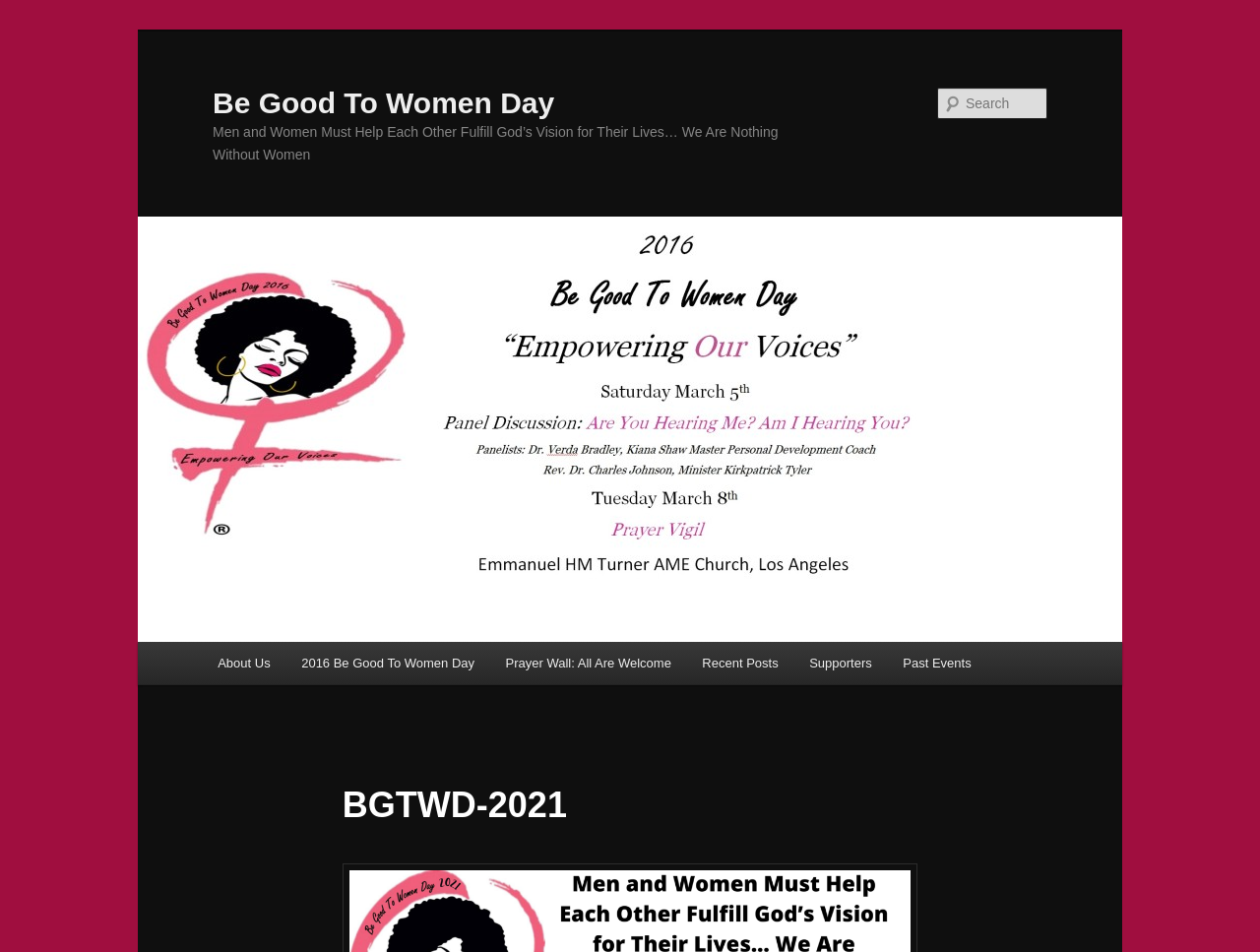Generate a thorough explanation of the webpage's elements.

The webpage is dedicated to Be Good To Women Day (BGTWD-2021). At the top, there is a heading with the title "Be Good To Women Day" followed by a link with the same text. Below this, there is a longer heading that reads "Men and Women Must Help Each Other Fulfill God’s Vision for Their Lives… We Are Nothing Without Women". 

On the top right, there is a search function consisting of a "Search" label and a textbox. 

On the left side, there is a main menu section with links to various pages, including "About Us", "2016 Be Good To Women Day", "Prayer Wall: All Are Welcome", "Recent Posts", "Supporters", and "Past Events". 

At the bottom left, there is a section with a heading "BGTWD-2021" inside a non-landmark header. 

There are no images on the page.